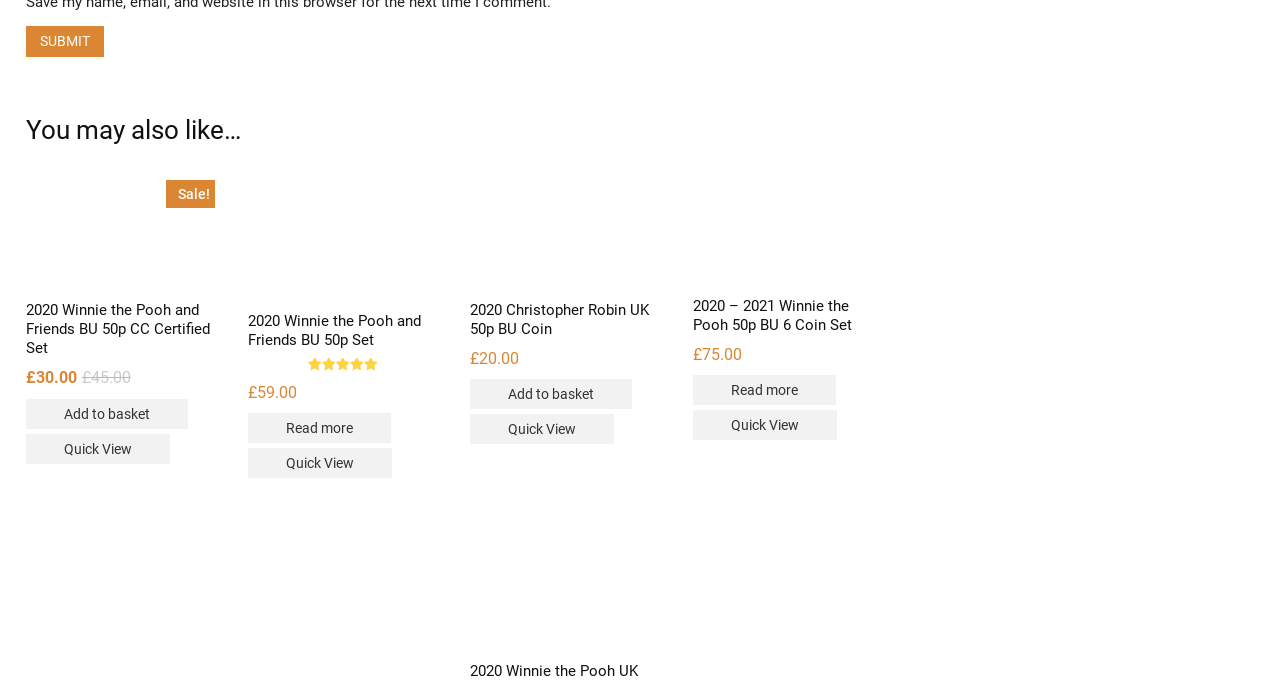Please give a one-word or short phrase response to the following question: 
What is the price of the 2020 Christopher Robin UK 50p BU Coin?

£20.00